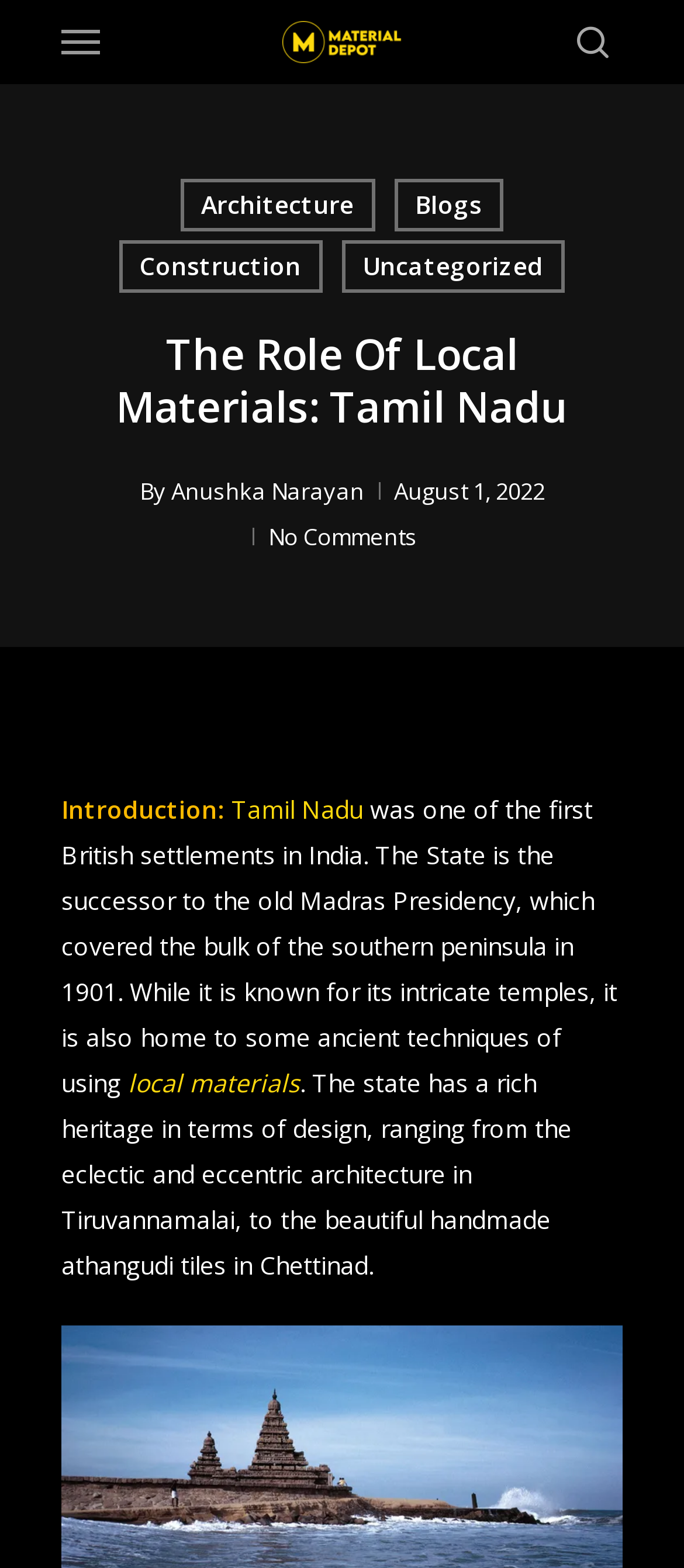Please determine the bounding box coordinates of the element to click on in order to accomplish the following task: "check comments". Ensure the coordinates are four float numbers ranging from 0 to 1, i.e., [left, top, right, bottom].

[0.392, 0.332, 0.61, 0.352]